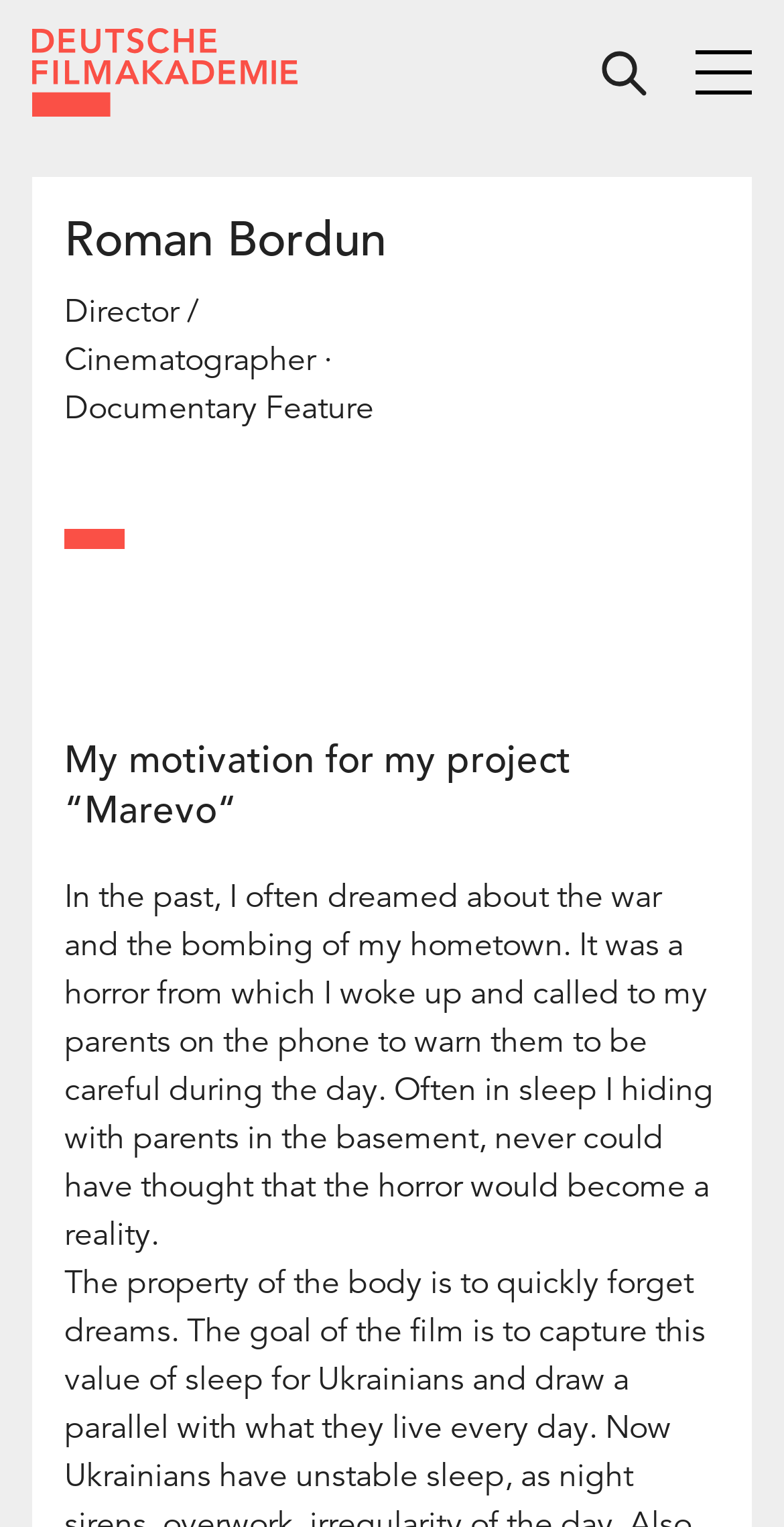Produce an extensive caption that describes everything on the webpage.

The webpage is about Roman Bordun, a director and cinematographer, and his project "Marevo". At the top of the page, there is a header section that spans the entire width of the page. Within this section, there are three elements aligned horizontally: a link to the Deutsche Filmakademie on the left, a link in the middle, and a button on the right. Each of these elements has an associated image.

Below the header section, there is a heading that displays Roman Bordun's name, followed by a brief description of his profession as a director and cinematographer, specifically in documentary features. A horizontal separator line is placed below this description.

The main content of the page is a section that describes Roman Bordun's motivation for his project "Marevo". This section is headed by a subheading that spans most of the page's width. Below this subheading, there is a block of text that describes Roman Bordun's personal experience and inspiration for the project. To the right of this text, there is an image of Roman Bordun.